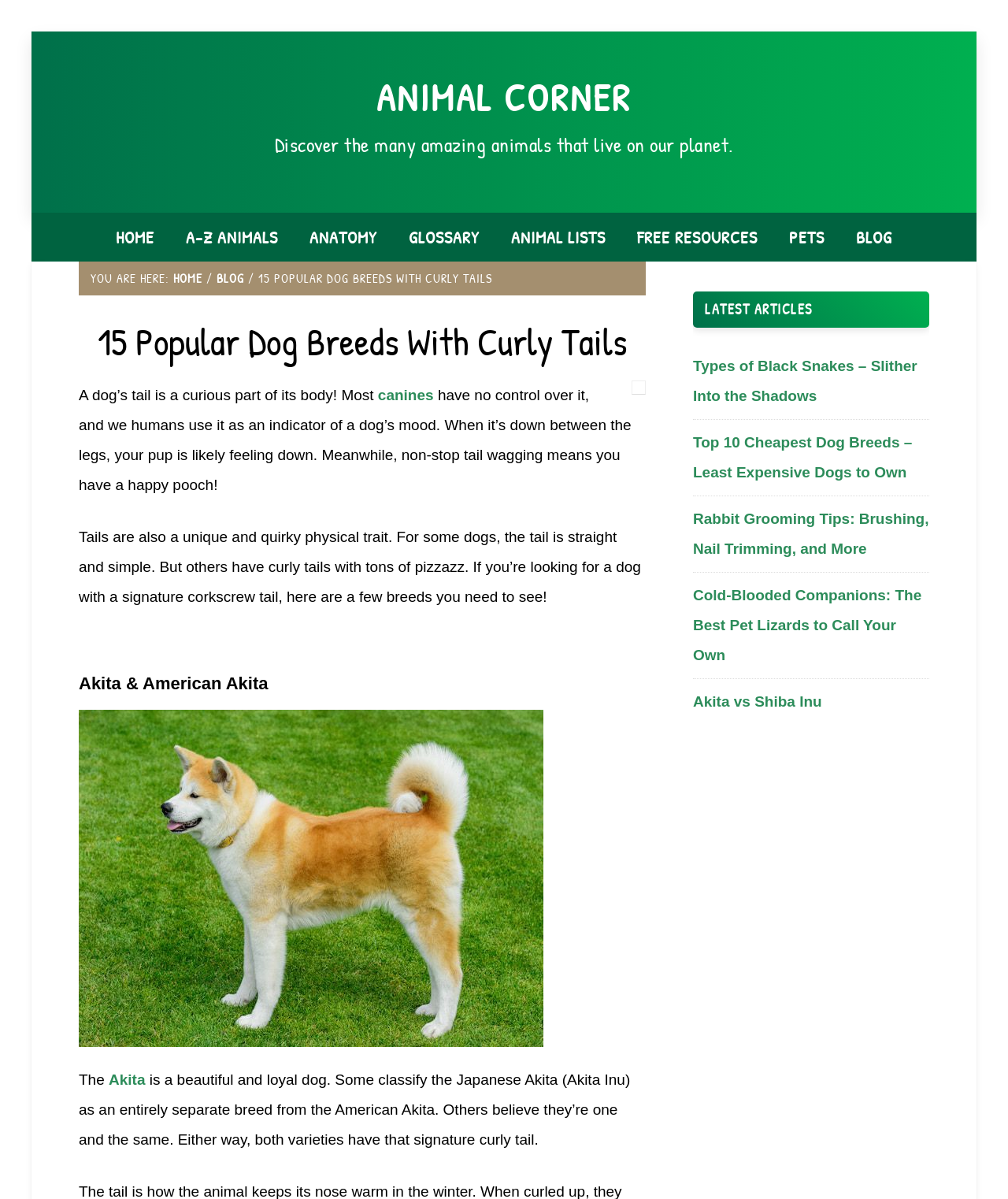Give an extensive and precise description of the webpage.

This webpage is about 15 popular dog breeds with curly tails. At the top, there is a navigation bar with links to different sections of the website, including "HOME", "A-Z ANIMALS", "ANATOMY", and more. Below the navigation bar, there is a heading that reads "15 Popular Dog Breeds With Curly Tails" and a brief introduction to the topic of dog tails.

The main content of the webpage is divided into sections, each featuring a different dog breed with a curly tail. The first section is about the Akita and American Akita breeds, and it includes a heading, a figure with an image of a dog, and a brief description of the breed. The image is positioned to the right of the heading and description.

To the right of the main content, there is a sidebar with a heading that reads "LATEST ARTICLES" and links to several recent articles on the website, including "Types of Black Snakes", "Top 10 Cheapest Dog Breeds", and more. The sidebar takes up about a quarter of the page's width.

Overall, the webpage has a clean and organized layout, with clear headings and concise text. The use of images and links to other articles adds visual interest and provides additional resources for readers.